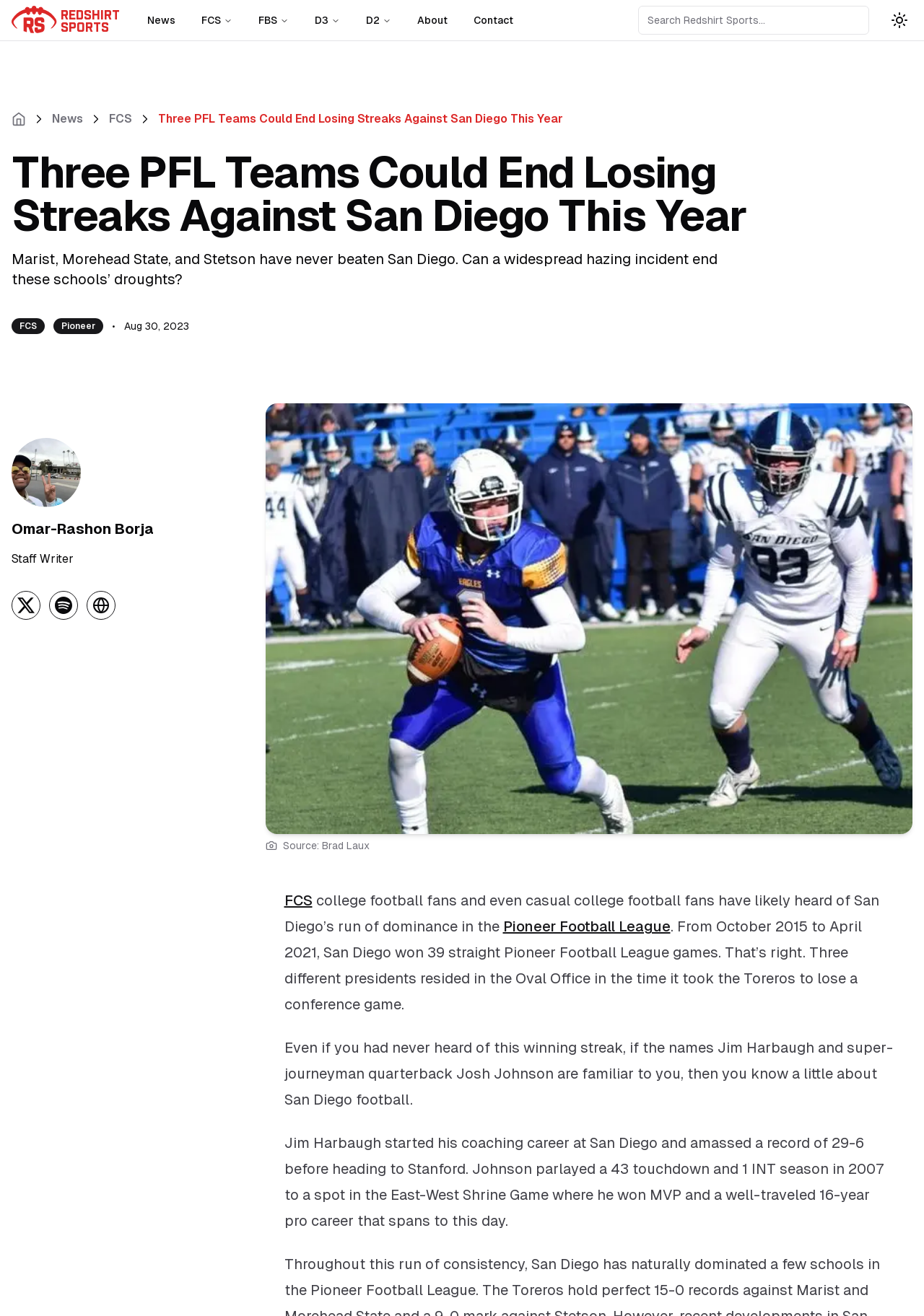Refer to the image and provide an in-depth answer to the question:
Who is the author of the article?

The author of the article can be found at the top of the webpage, where it says 'Omar-Rashon Borja' with a link to his Twitter profile and other social media platforms.